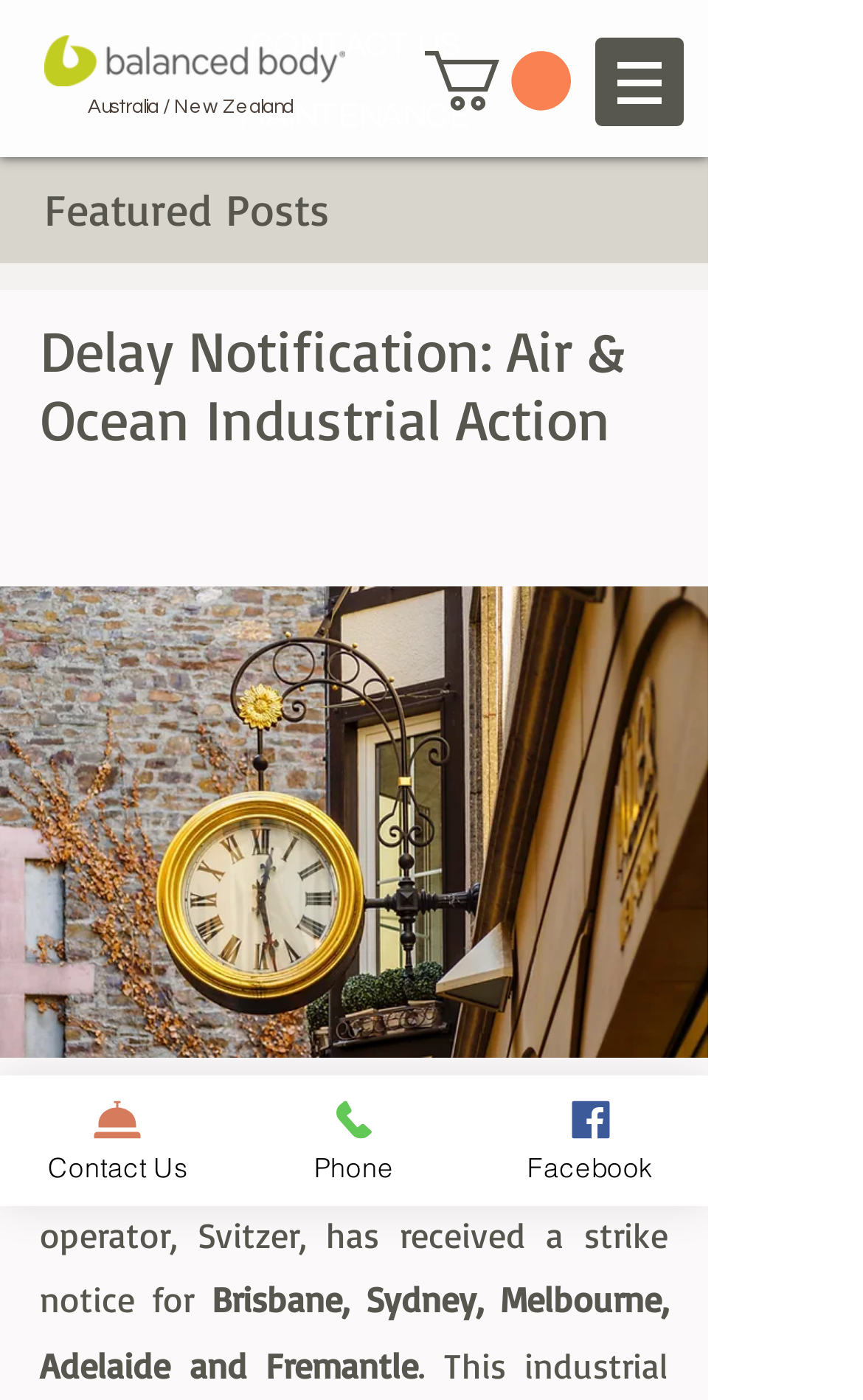What is the industrial action about?
Please ensure your answer is as detailed and informative as possible.

The webpage is about an industrial action of a national tug boat operator, Svitzer, which has received a strike notice for several cities. The detailed information is provided in the StaticText elements with IDs 905, 907, and 910.